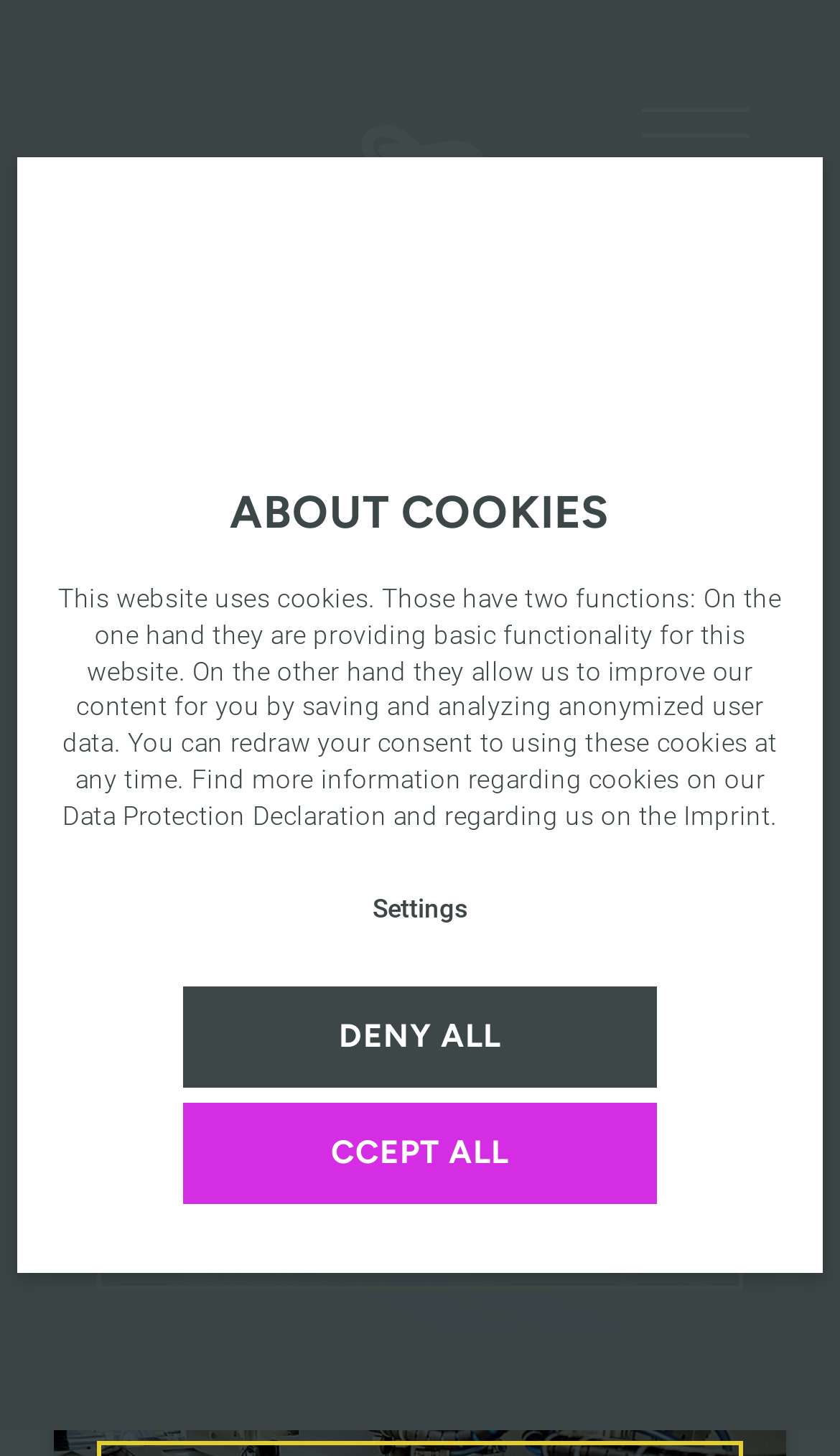What type of equipment can be found in the store?
Give a one-word or short phrase answer based on the image.

Skis and snowboards